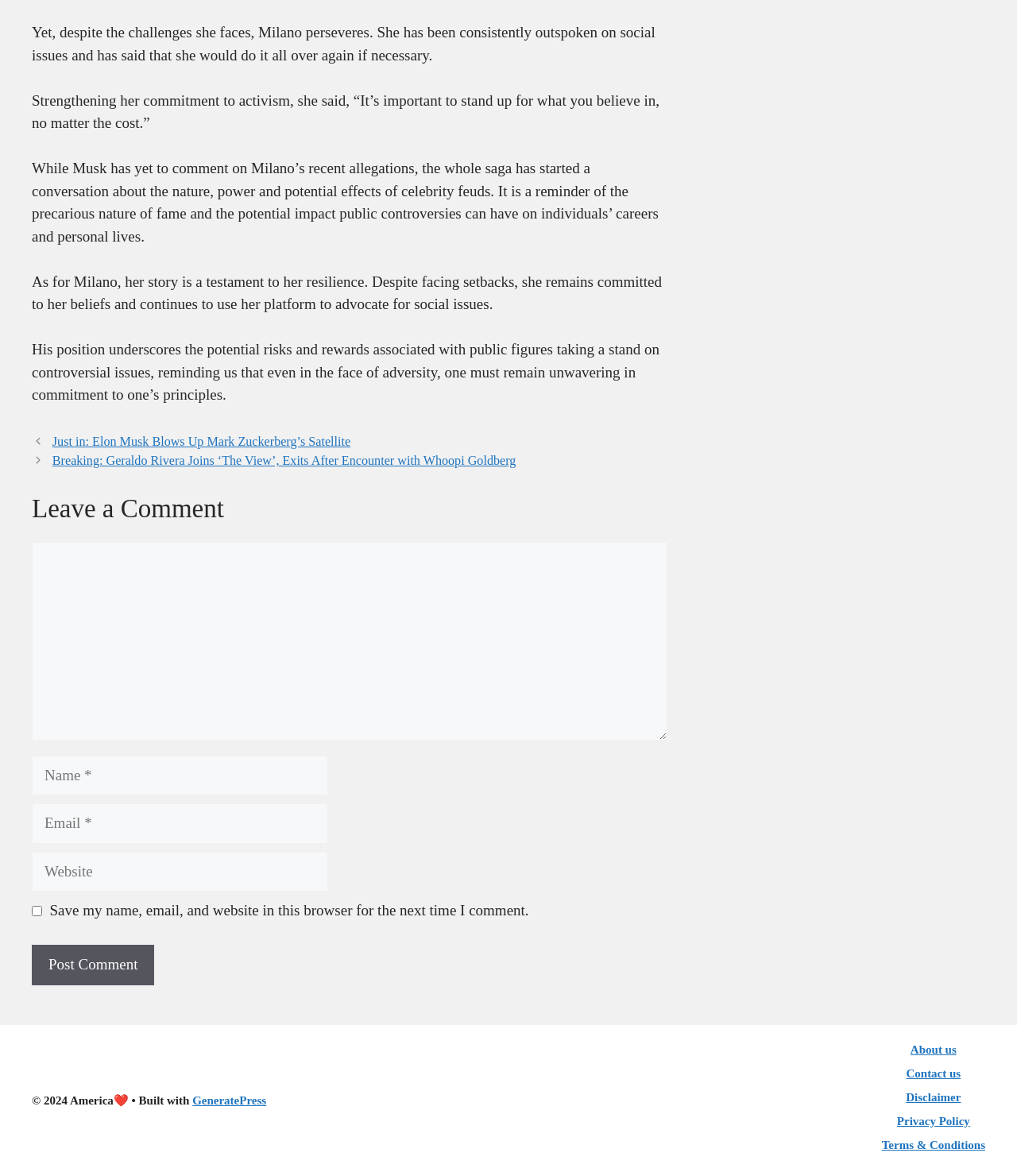What is the topic of the article?
Please answer the question with a single word or phrase, referencing the image.

Celebrity feuds